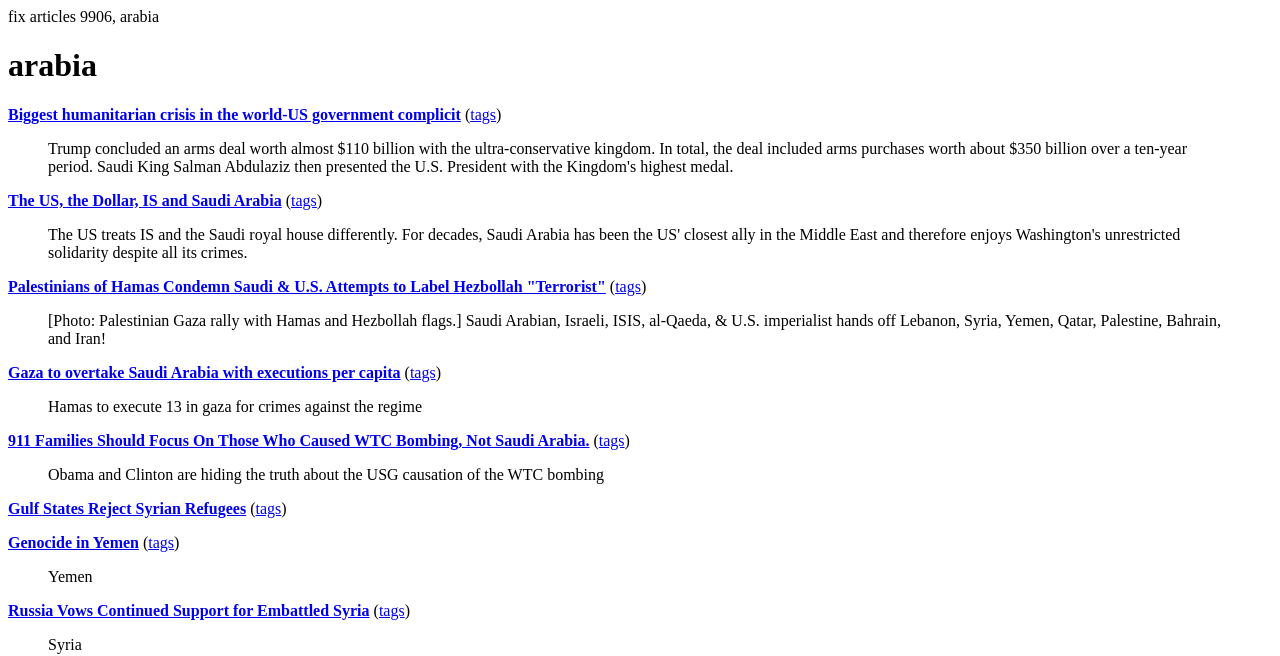Generate a detailed explanation of the webpage's features and information.

The webpage appears to be a news aggregator or blog focused on Middle Eastern politics and conflicts, specifically related to Arabia. At the top, there is a heading "arabia" and a link "Biggest humanitarian crisis in the world-US government complicit". Below this, there are multiple blockquotes, each containing a news article or post with a title, a brief description, and a set of tags.

There are a total of 11 blockquotes, each with a similar structure. The titles of the articles vary, but they all seem to be related to Middle Eastern politics, conflicts, and humanitarian crises. Some examples of article titles include "The US, the Dollar, IS and Saudi Arabia", "Palestinians of Hamas Condemn Saudi & U.S. Attempts to Label Hezbollah 'Terrorist'", and "Gulf States Reject Syrian Refugees".

Each article title is followed by a set of tags, which are links to other related articles or categories. The tags are enclosed in parentheses and include keywords such as "tags", "Saudi Arabia", "US", and "Syria".

The blockquotes are stacked vertically, with each one positioned below the previous one. The text within each blockquote is left-aligned, and the font size and style appear to be consistent throughout the page.

There are no images on the page, but there are several links to other articles or websites. The overall layout is dense, with a focus on presenting a large amount of text-based content.